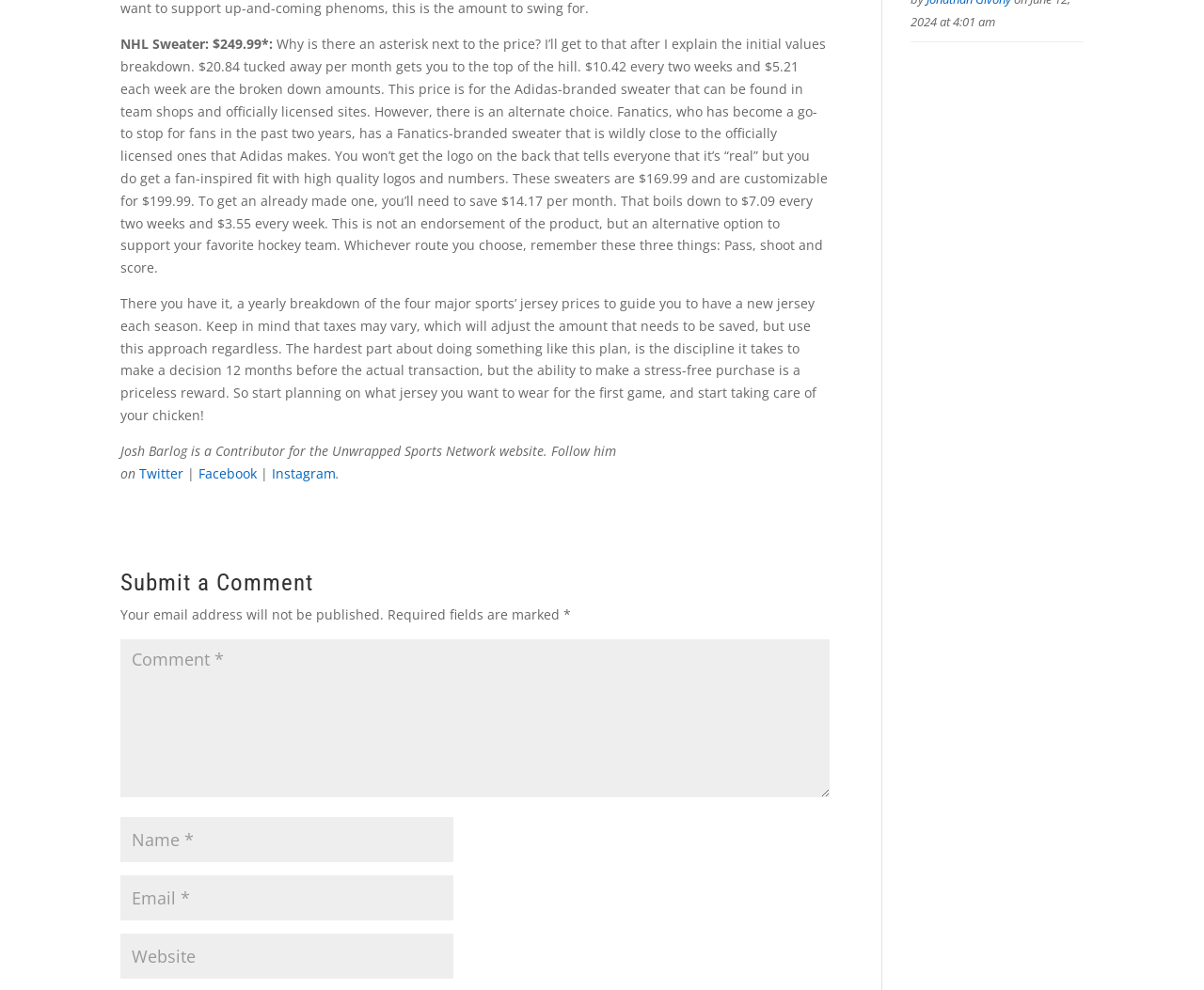Find the bounding box coordinates of the element you need to click on to perform this action: 'Click on Facebook'. The coordinates should be represented by four float values between 0 and 1, in the format [left, top, right, bottom].

[0.165, 0.469, 0.213, 0.487]